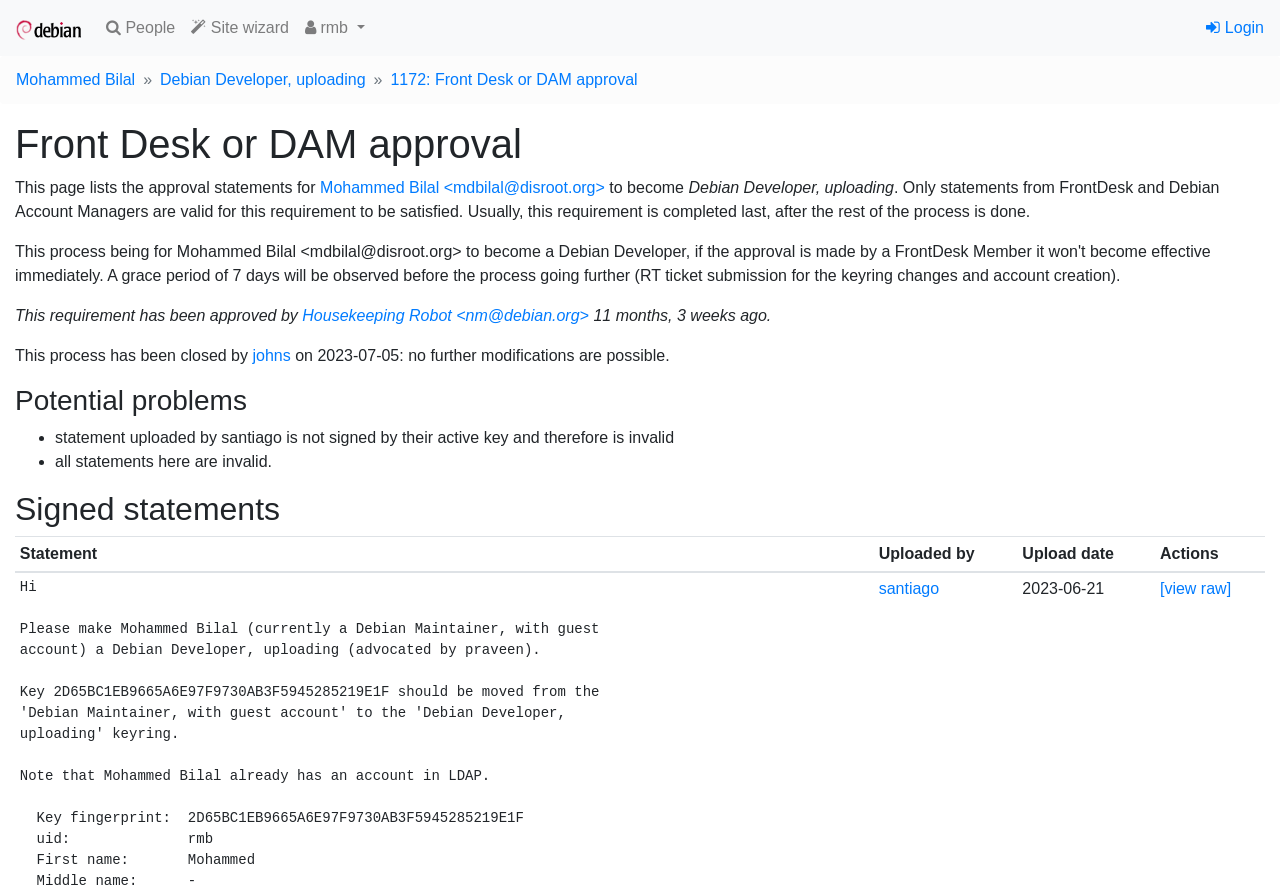How many column headers are there in the 'Signed statements' table? Examine the screenshot and reply using just one word or a brief phrase.

4